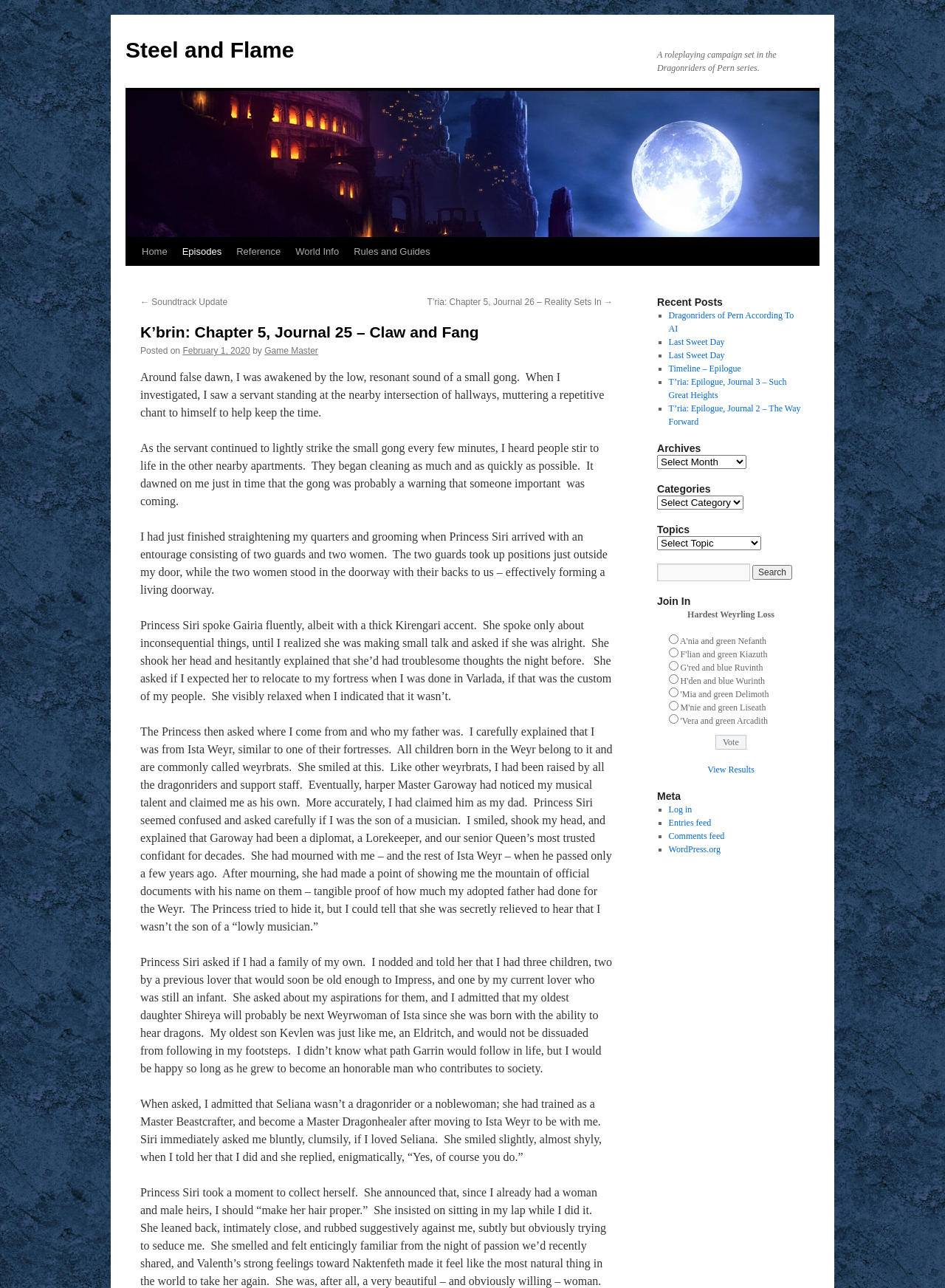Bounding box coordinates are specified in the format (top-left x, top-left y, bottom-right x, bottom-right y). All values are floating point numbers bounded between 0 and 1. Please provide the bounding box coordinate of the region this sentence describes: Hot works

None